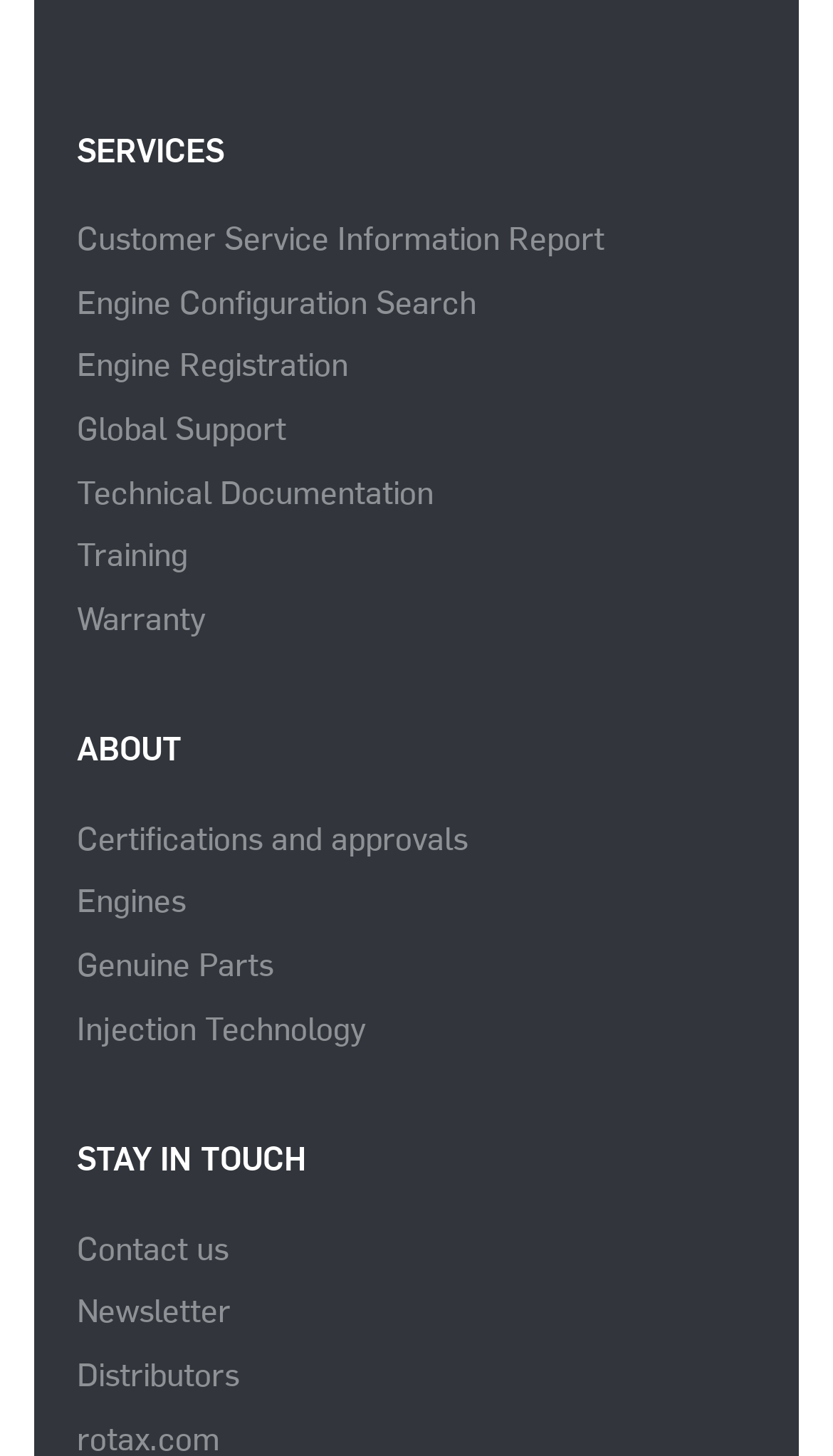Specify the bounding box coordinates of the region I need to click to perform the following instruction: "Search for engine configuration". The coordinates must be four float numbers in the range of 0 to 1, i.e., [left, top, right, bottom].

[0.092, 0.191, 0.572, 0.222]